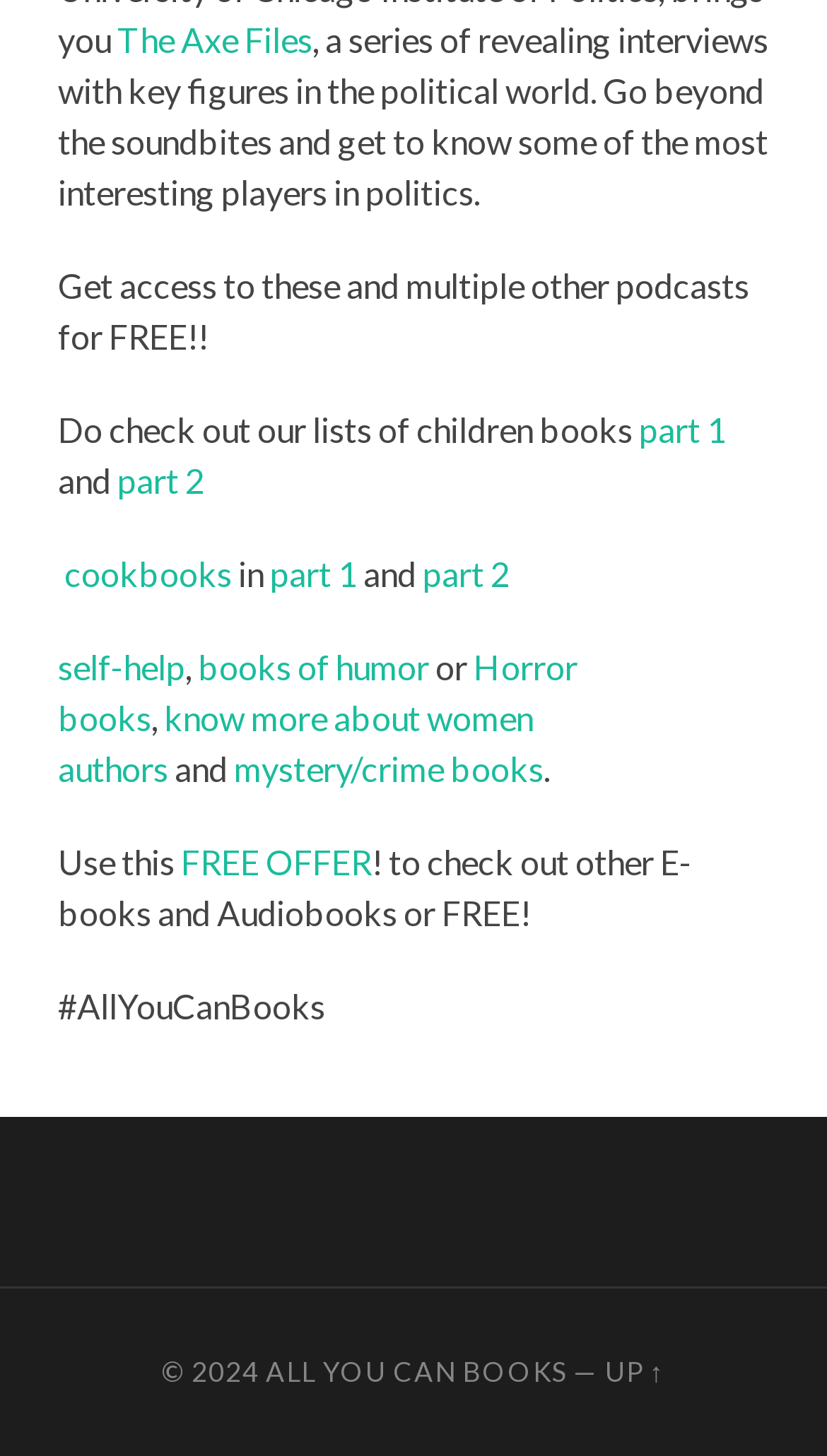Bounding box coordinates are to be given in the format (top-left x, top-left y, bottom-right x, bottom-right y). All values must be floating point numbers between 0 and 1. Provide the bounding box coordinate for the UI element described as: The Axe Files

[0.142, 0.013, 0.378, 0.041]